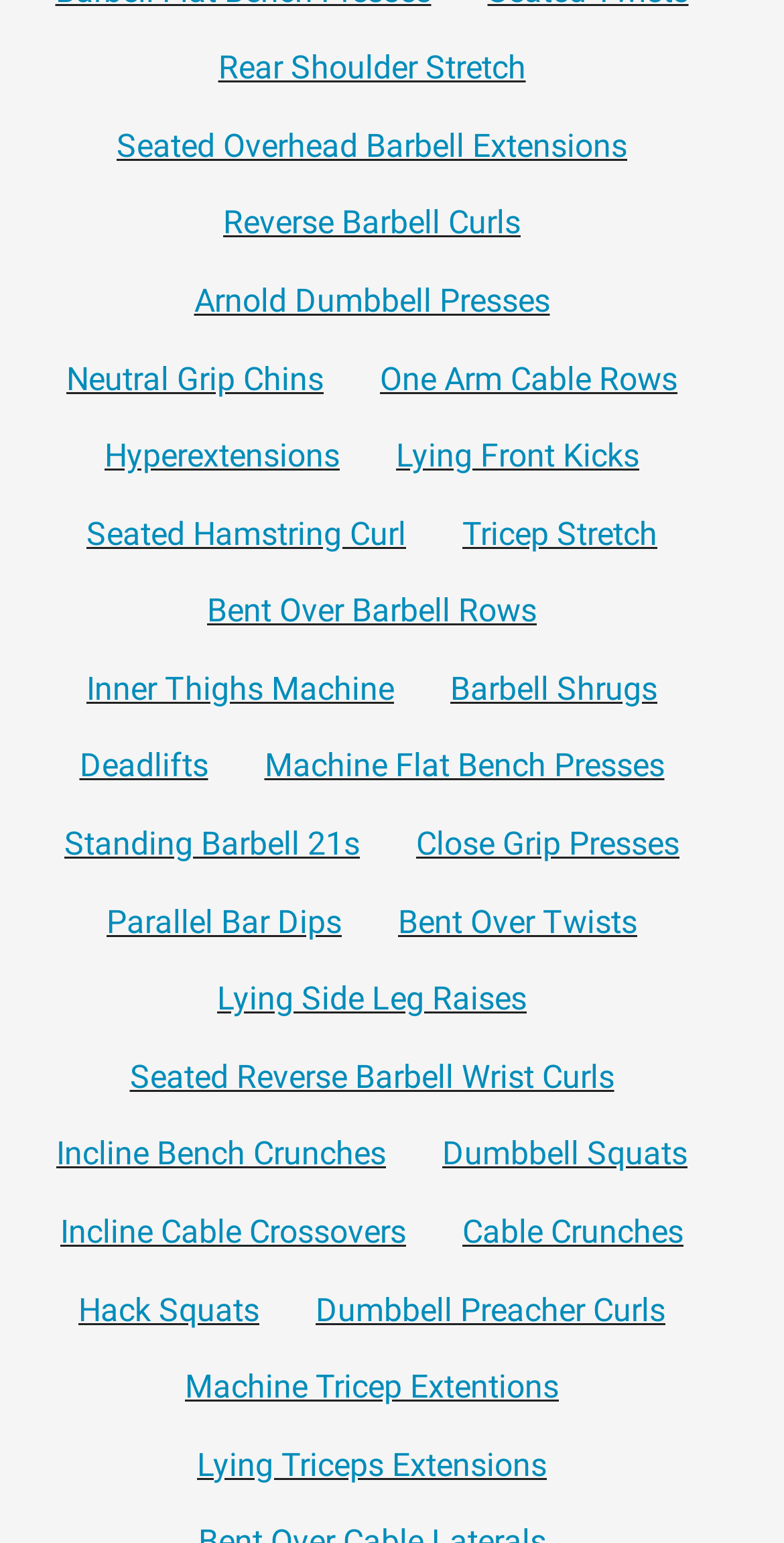Please identify the bounding box coordinates of the element on the webpage that should be clicked to follow this instruction: "Check out Incline Bench Crunches". The bounding box coordinates should be given as four float numbers between 0 and 1, formatted as [left, top, right, bottom].

[0.072, 0.736, 0.492, 0.76]